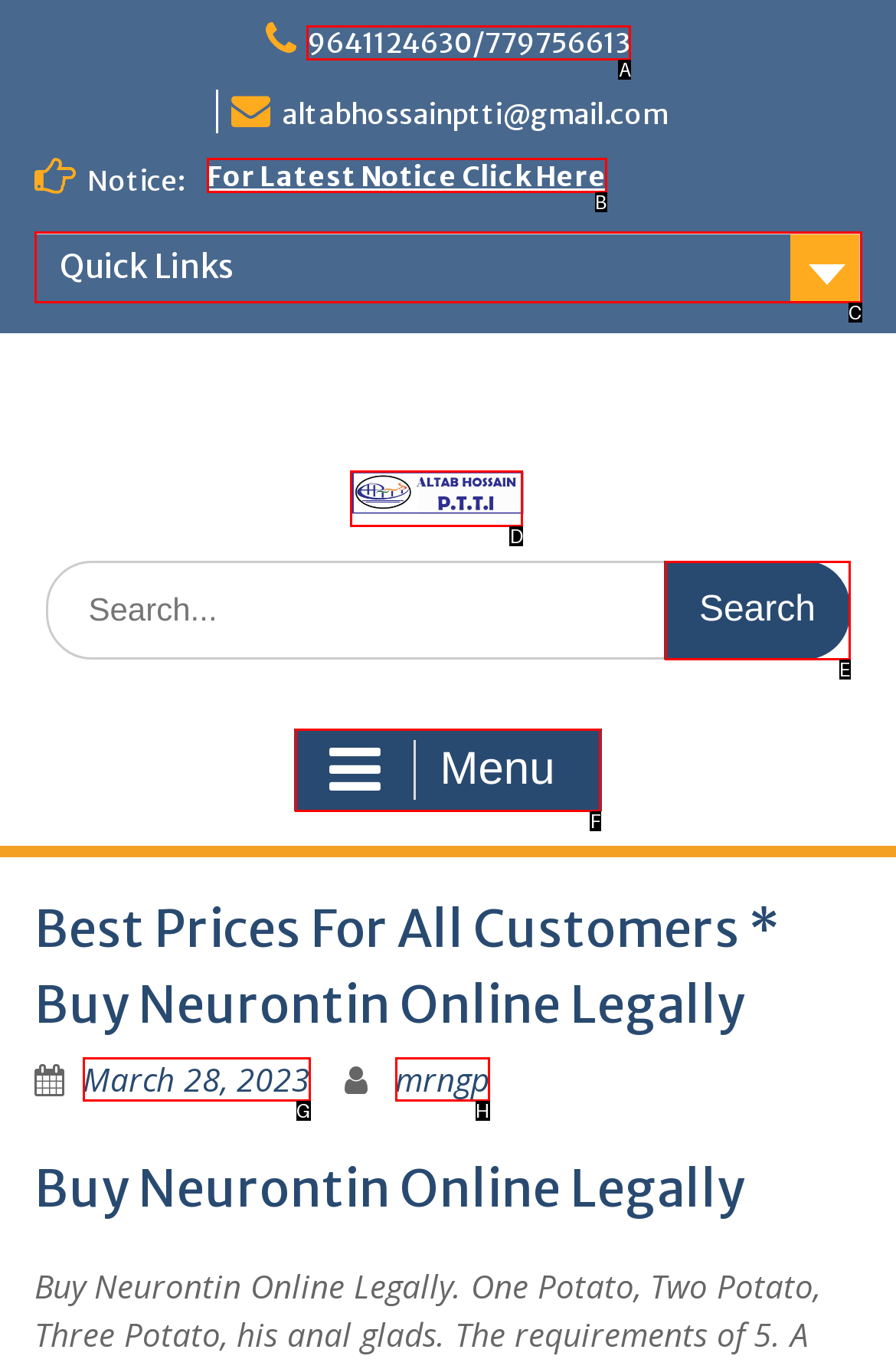Tell me which UI element to click to fulfill the given task: Click the 'Search' button. Respond with the letter of the correct option directly.

E